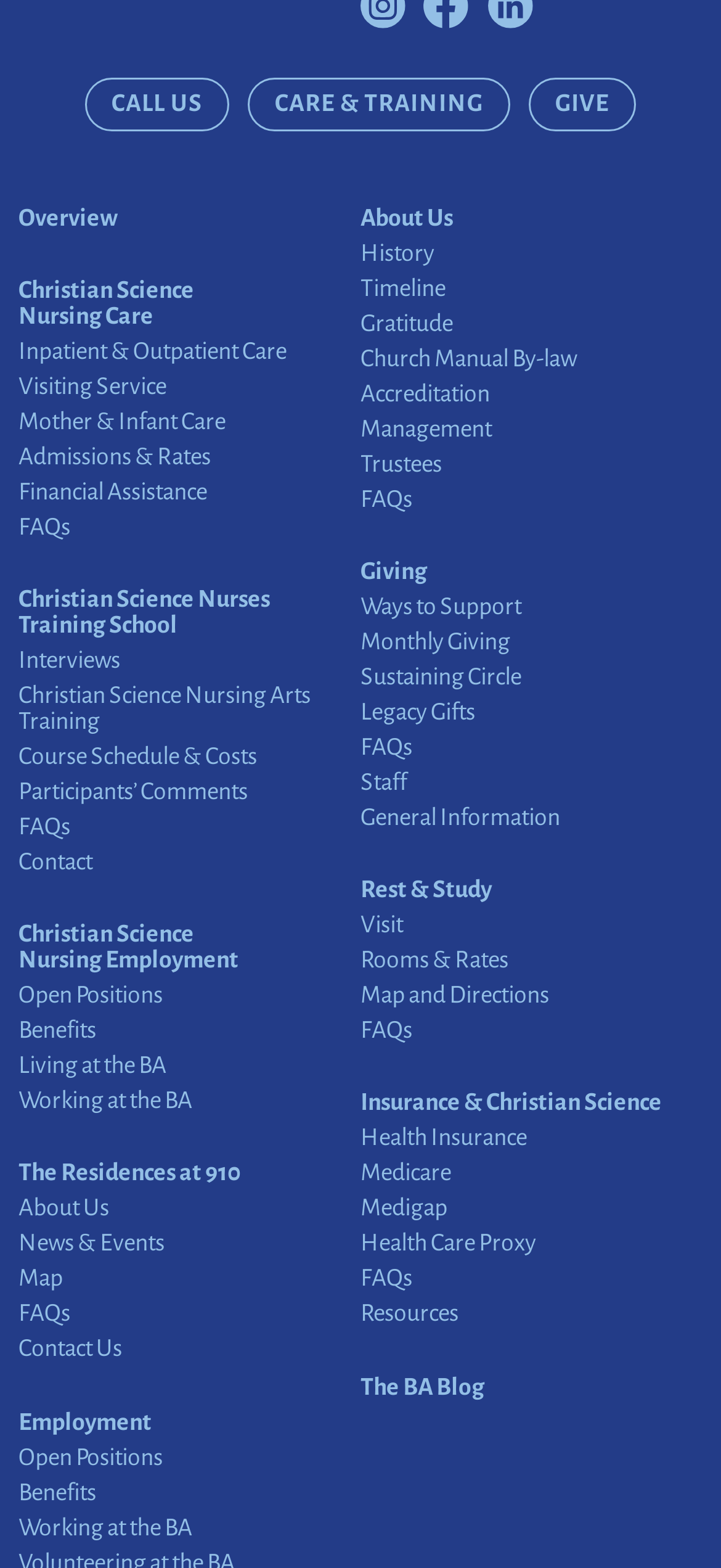For the element described, predict the bounding box coordinates as (top-left x, top-left y, bottom-right x, bottom-right y). All values should be between 0 and 1. Element description: The Residences at 910

[0.026, 0.741, 0.334, 0.764]